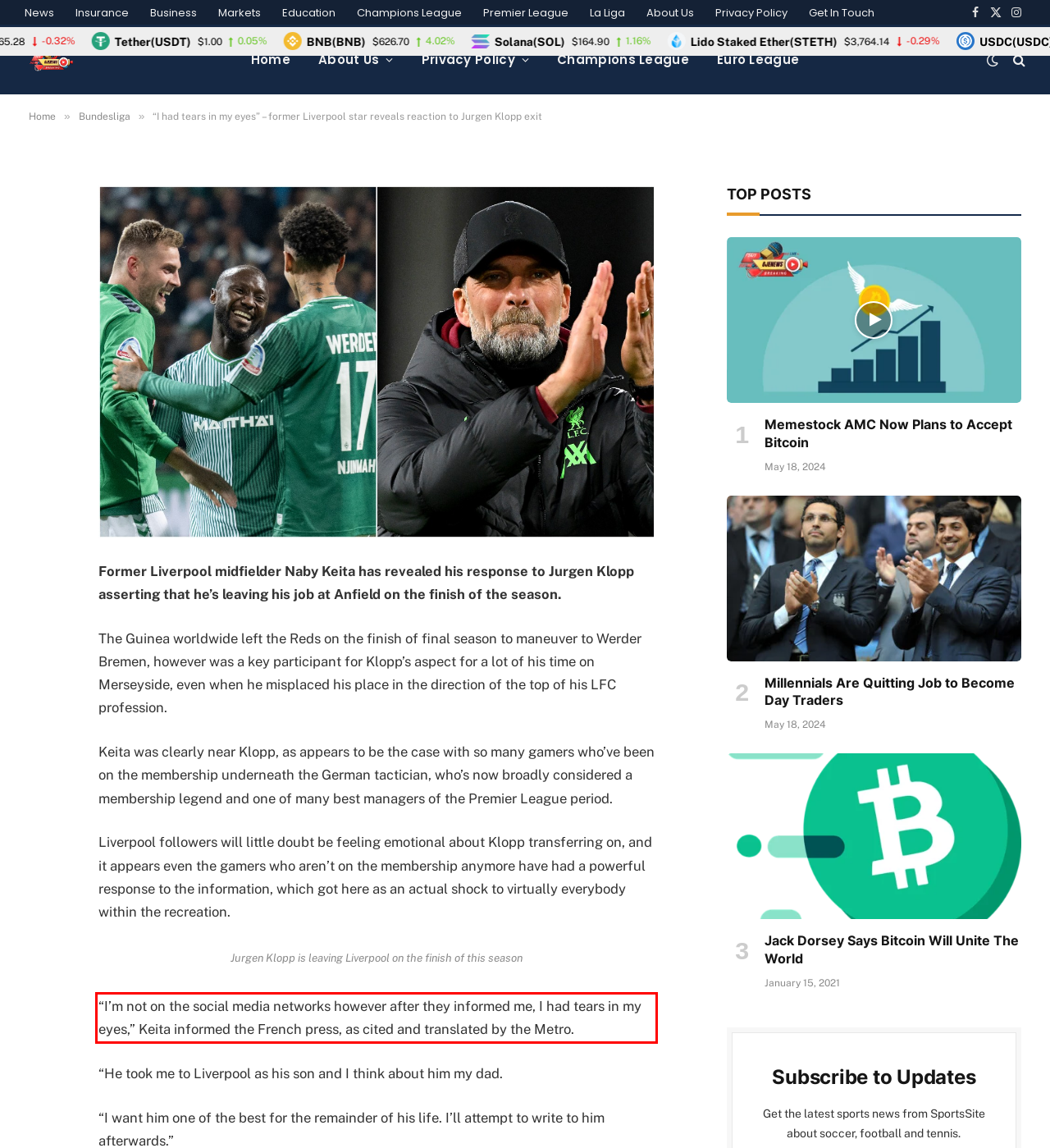Given the screenshot of the webpage, identify the red bounding box, and recognize the text content inside that red bounding box.

“I’m not on the social media networks however after they informed me, I had tears in my eyes,” Keita informed the French press, as cited and translated by the Metro.